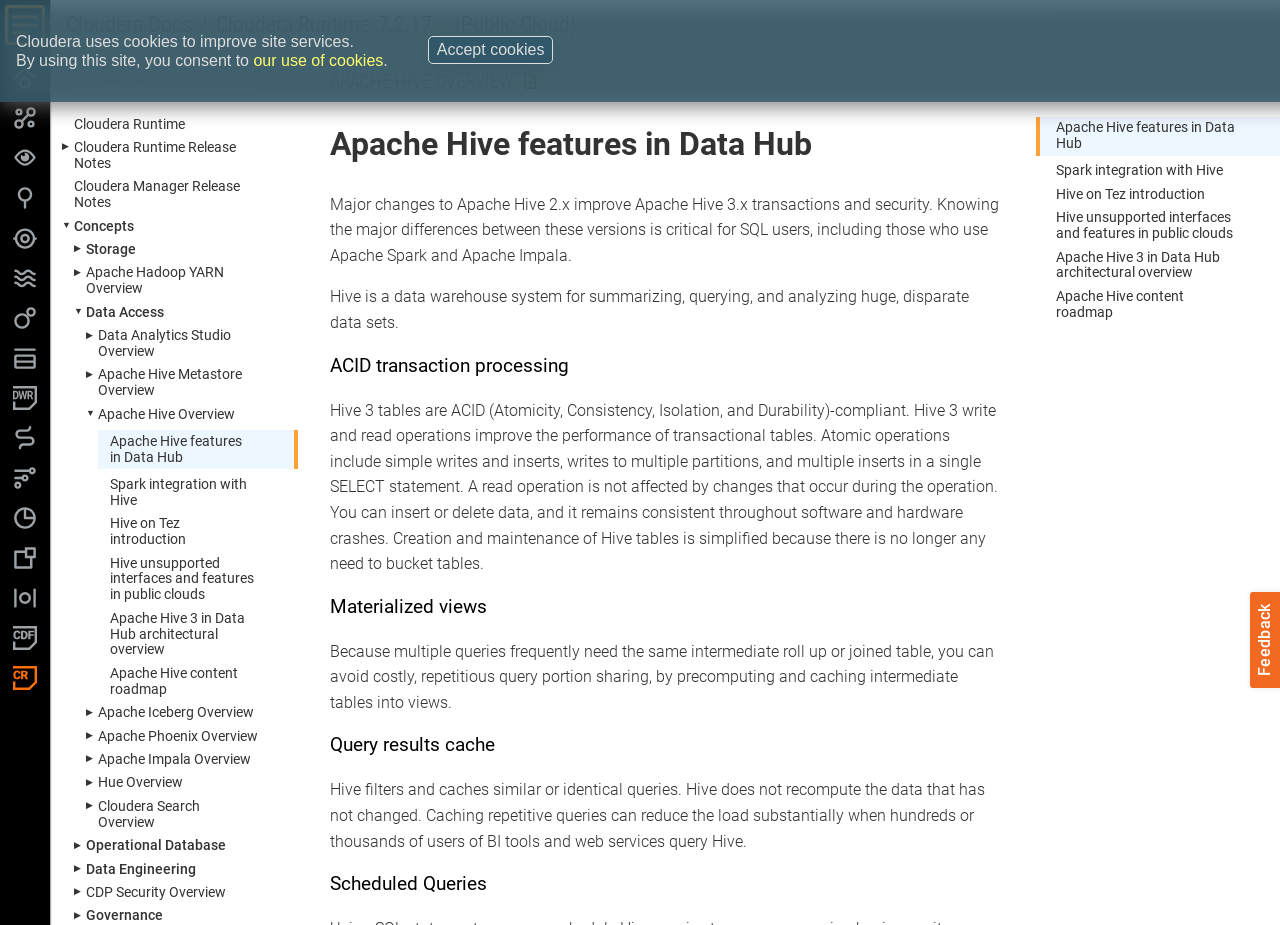Write a detailed summary of the webpage, including text, images, and layout.

The webpage is about Apache Hive features in Data Hub, specifically focusing on the differences between Apache Hive 2.x and 3.x versions. At the top, there is a navigation bar with links to Cloudera Docs, Cloudera Runtime, and a search box. Below the navigation bar, there is a banner with the title "Apache Hive features in Data Hub" and a version number "7.2.17" on the right side.

On the left side of the page, there is a menu with various links to different topics, including Getting Started, Patterns, Preview Features, Data Catalog, Data Engineering, and more. Each link has a corresponding icon next to it.

The main content of the page is divided into sections, each with a heading and a list of links to related topics. The sections include Concepts, Storage, Data Access, Data Analytics Studio Overview, Apache Hive Metastore Overview, and more. Each section has a toggle button to expand or collapse the list of links.

The links in the main content section are related to Apache Hive, including its features, integration with Spark, and unsupported interfaces and features in public clouds. There are also links to other related topics, such as Apache Iceberg, Apache Phoenix, and Apache Impala.

At the bottom of the page, there are more links to Operational Database, Data Engineering, CDP Security Overview, and Governance.